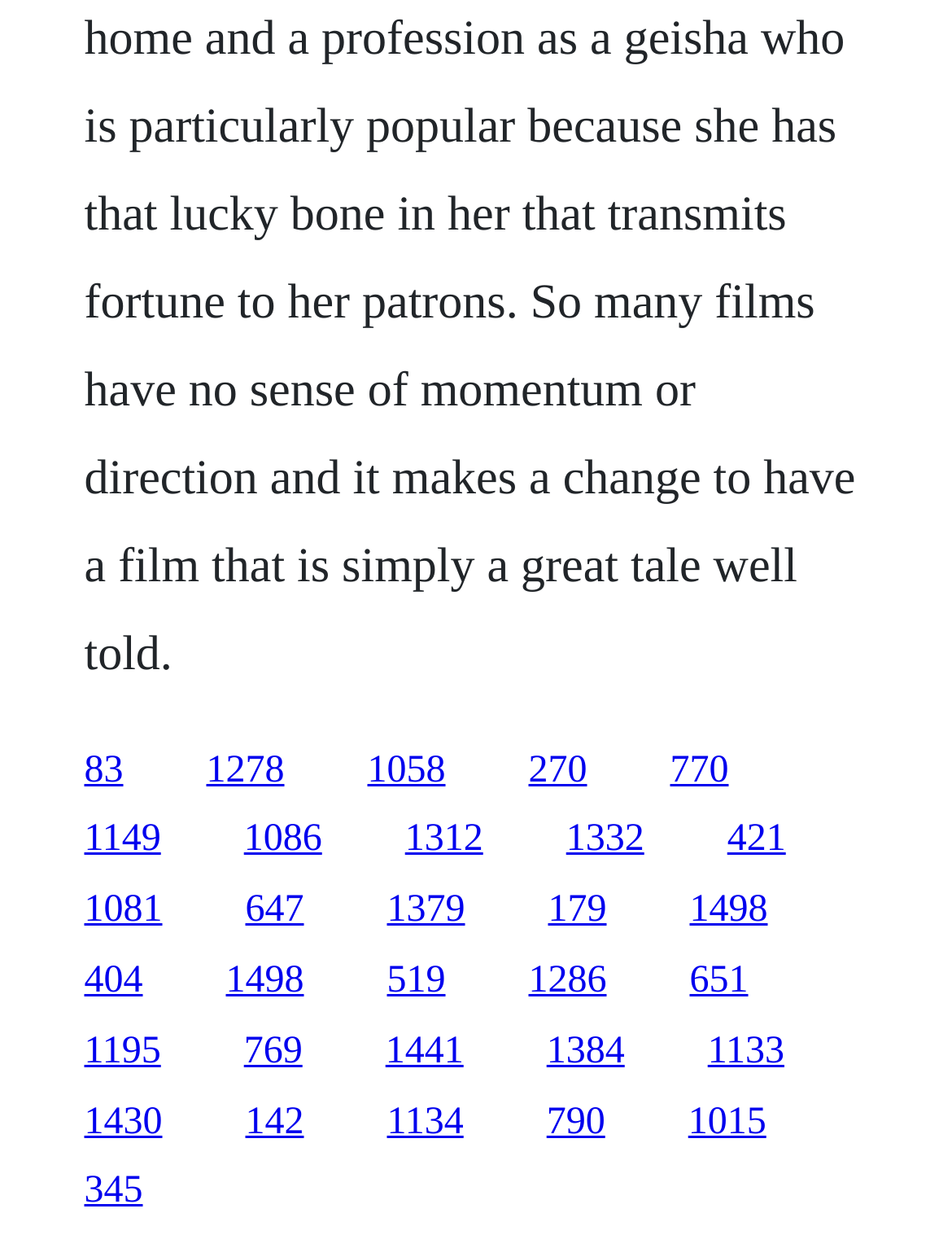Provide the bounding box coordinates of the HTML element this sentence describes: "647". The bounding box coordinates consist of four float numbers between 0 and 1, i.e., [left, top, right, bottom].

[0.258, 0.713, 0.319, 0.746]